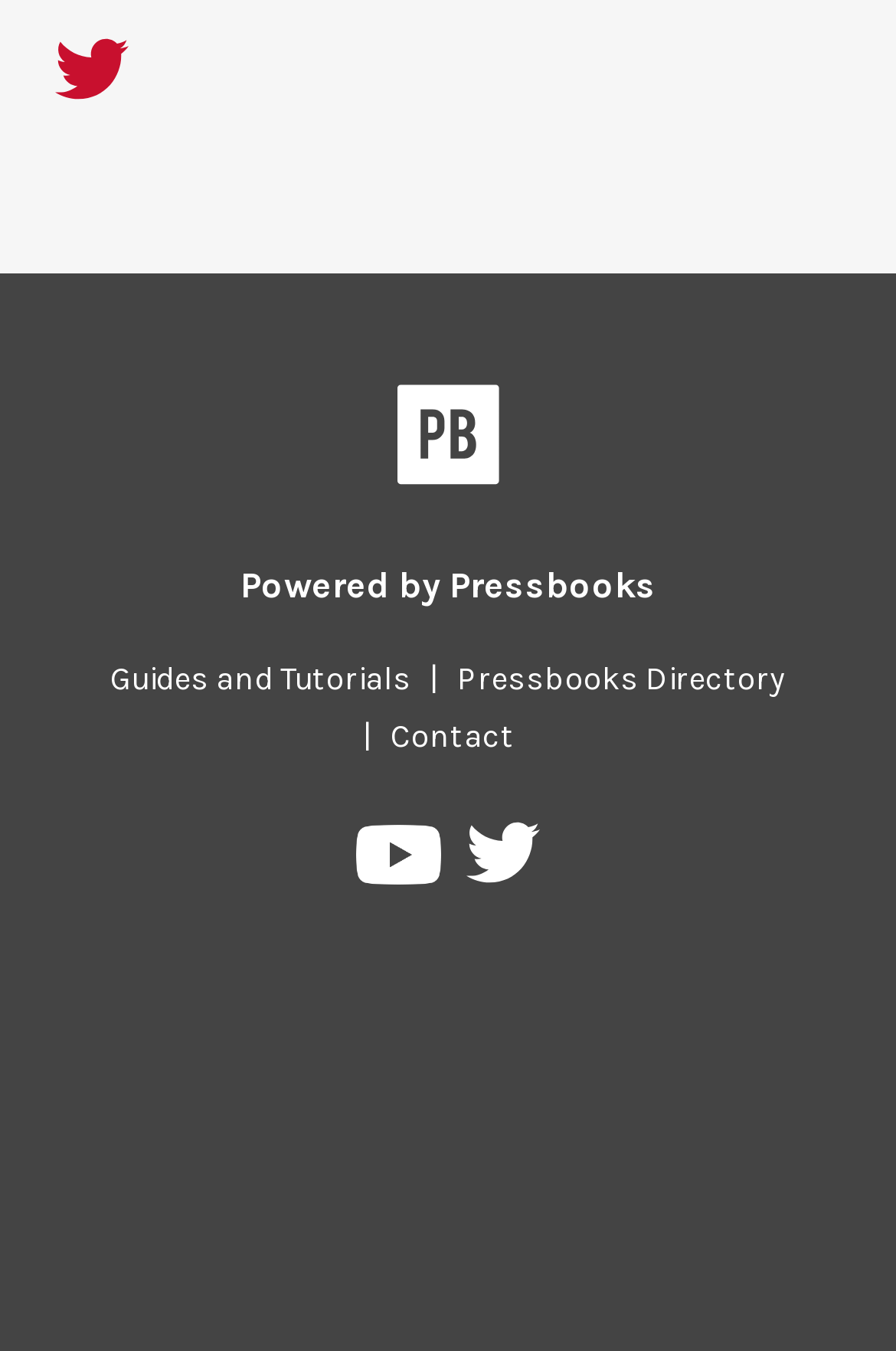Provide a brief response to the question using a single word or phrase: 
What social media platforms are linked?

Twitter, YouTube